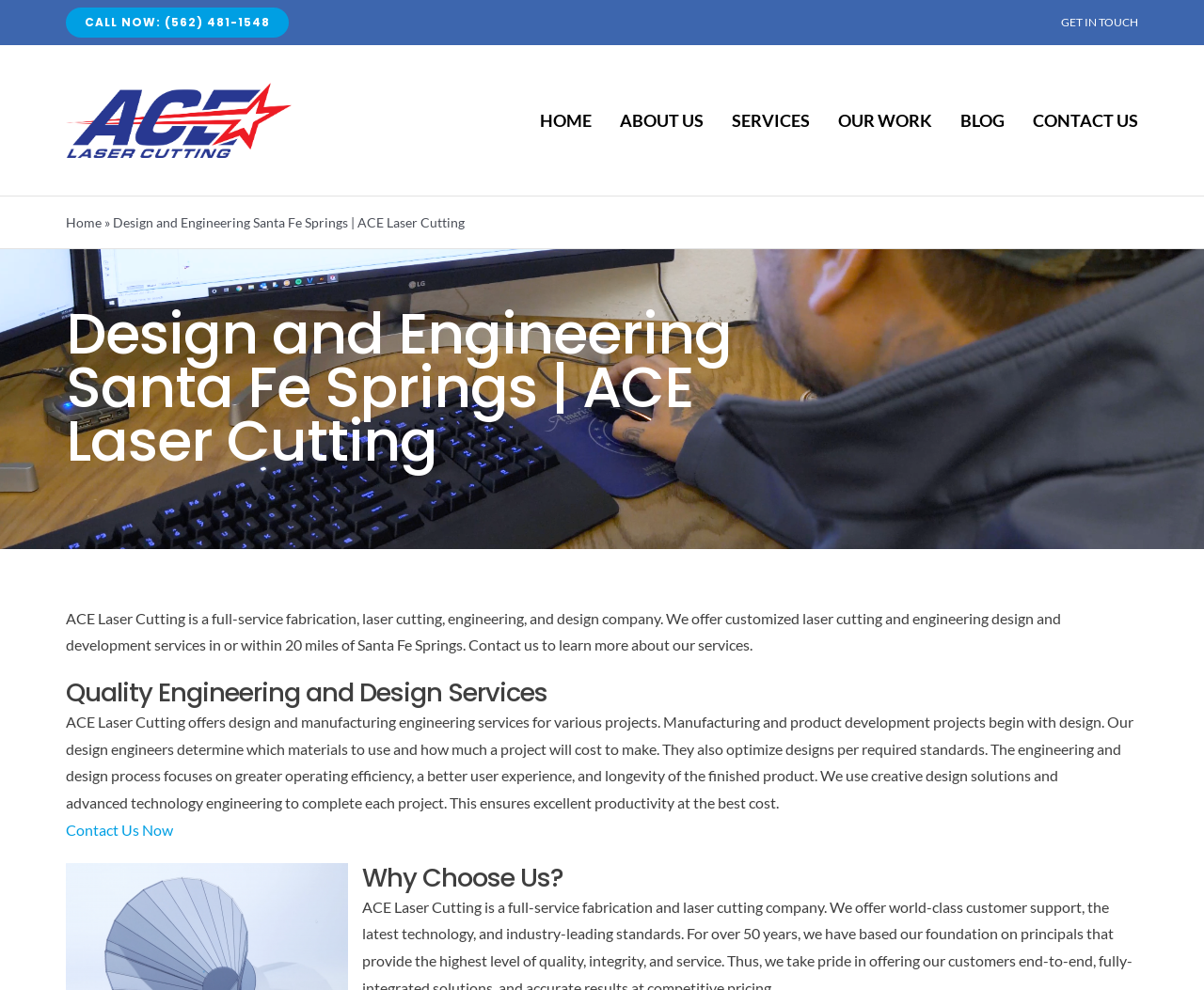Please identify the bounding box coordinates of the area that needs to be clicked to fulfill the following instruction: "Click the Contact Us Now link."

[0.055, 0.829, 0.144, 0.847]